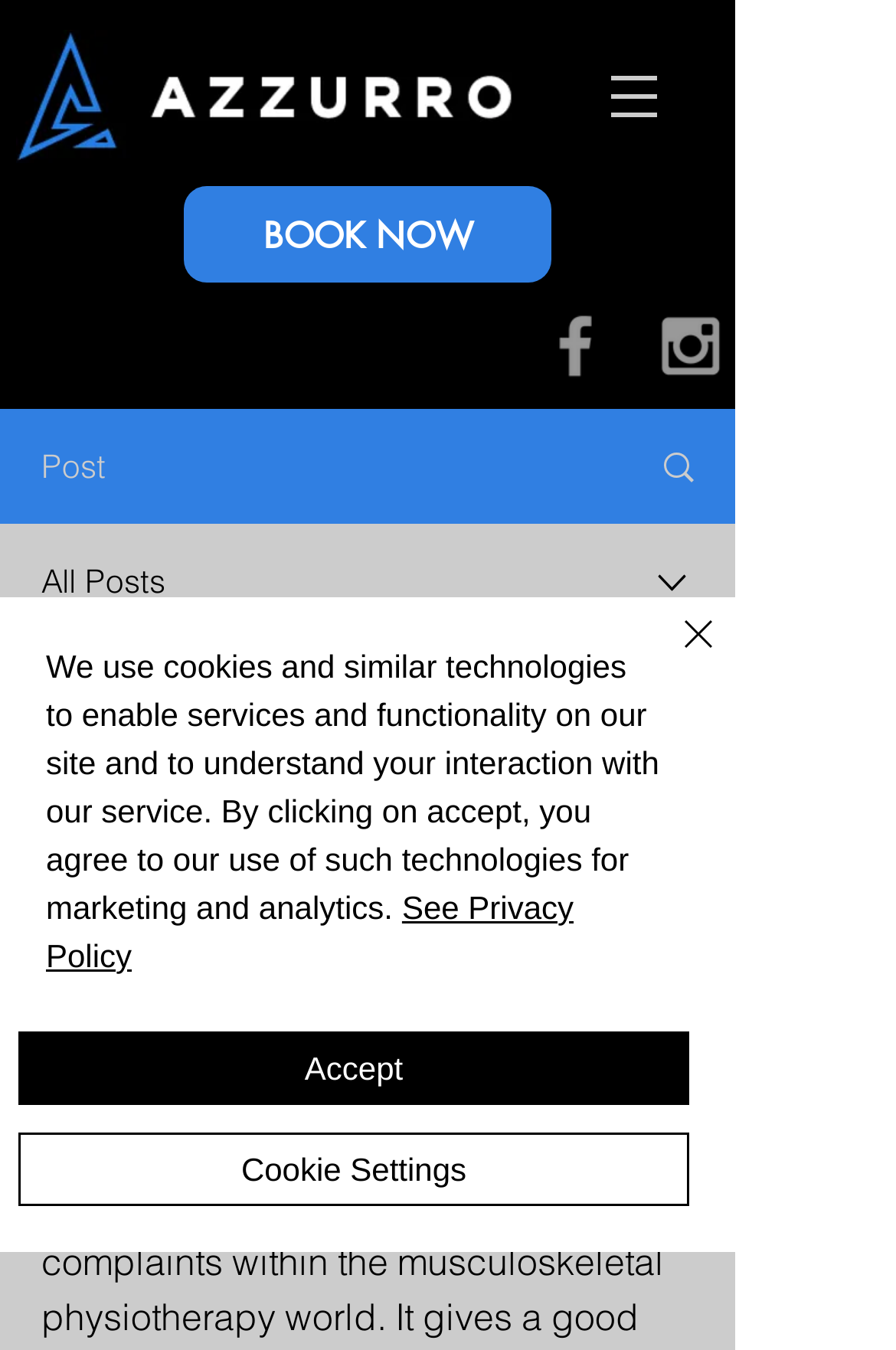Offer a detailed explanation of the webpage layout and contents.

The webpage appears to be a blog post or article from Azzurro Physiotherapy, with a focus on the topic of numbness and pins and needles. At the top left of the page, there is a logo of Azzurro Physiotherapy, accompanied by a "BOOK NOW" link. To the right of the logo, there is a social bar with links to Facebook and Instagram.

Below the social bar, there is a navigation menu labeled "Site" with a dropdown button. The menu contains links to "Post" and "All Posts", as well as a combobox with options related to the author of the post.

The main content of the page is a blog post titled "Numbness and pins and needles. What are they telling you?" The post includes a writer's picture and information about the author, including their name and role as "Admin". The post also includes details about the date it was published, June 30, 2022, and the estimated reading time, 2 minutes.

To the right of the post, there is a button labeled "More actions" with a dropdown menu. At the bottom of the page, there is a button labeled "Quick actions".

Additionally, there is a cookie policy alert at the bottom of the page, which informs users about the use of cookies and similar technologies on the site. The alert includes links to the privacy policy and buttons to accept or customize cookie settings.